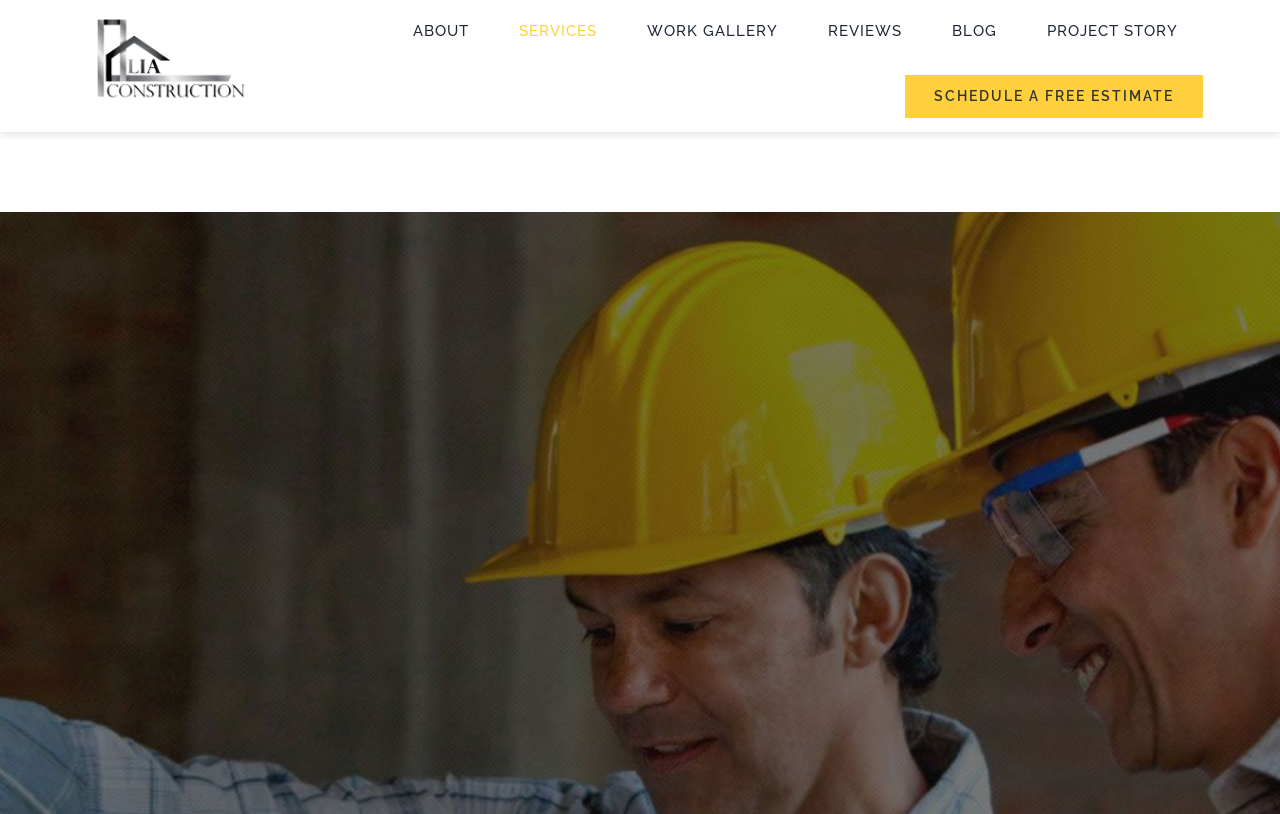Identify the bounding box coordinates for the UI element described by the following text: "spring celebration of student achievement". Provide the coordinates as four float numbers between 0 and 1, in the format [left, top, right, bottom].

None